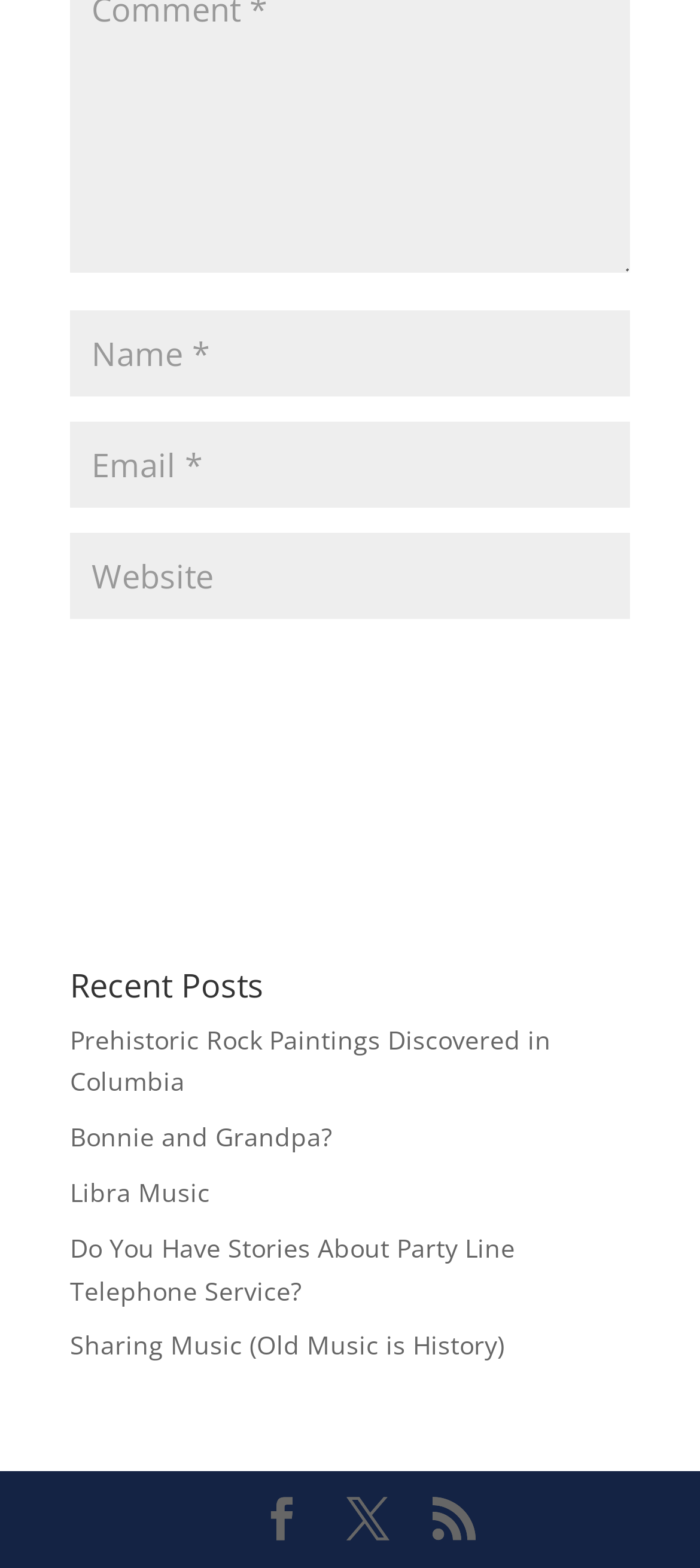Pinpoint the bounding box coordinates of the area that must be clicked to complete this instruction: "View more posts".

[0.372, 0.956, 0.433, 0.984]